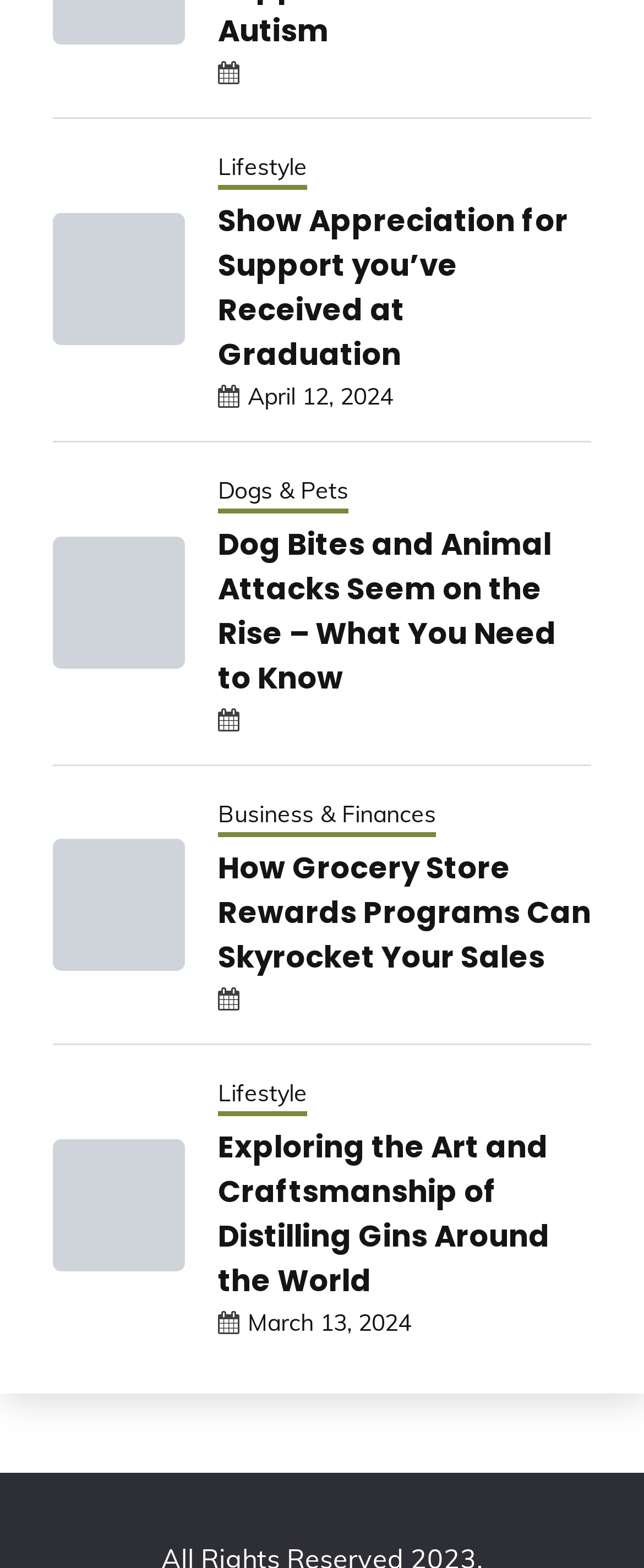Using the information shown in the image, answer the question with as much detail as possible: How many articles are listed on this webpage?

I counted the number of article headings and links on the webpage, and found four distinct articles: 'Show Appreciation for Support you’ve Received at Graduation', 'Dog Bites and Animal Attacks Seem on the Rise – What You Need to Know', 'How Grocery Store Rewards Programs Can Skyrocket Your Sales', and 'Exploring the Art and Craftsmanship of Distilling Gins Around the World'.